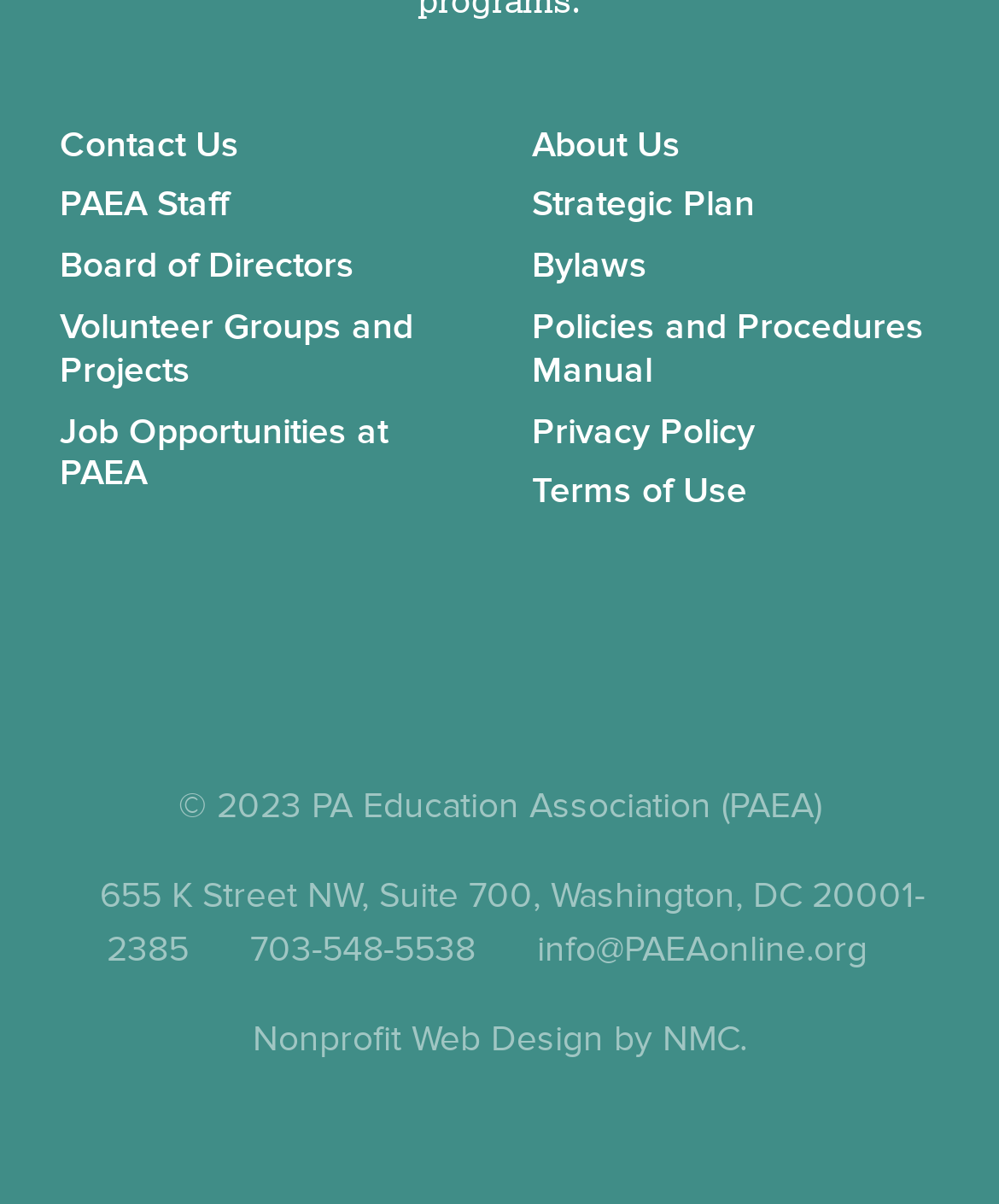Predict the bounding box of the UI element based on this description: "aria-label="CR Education" title="CR Education"".

None